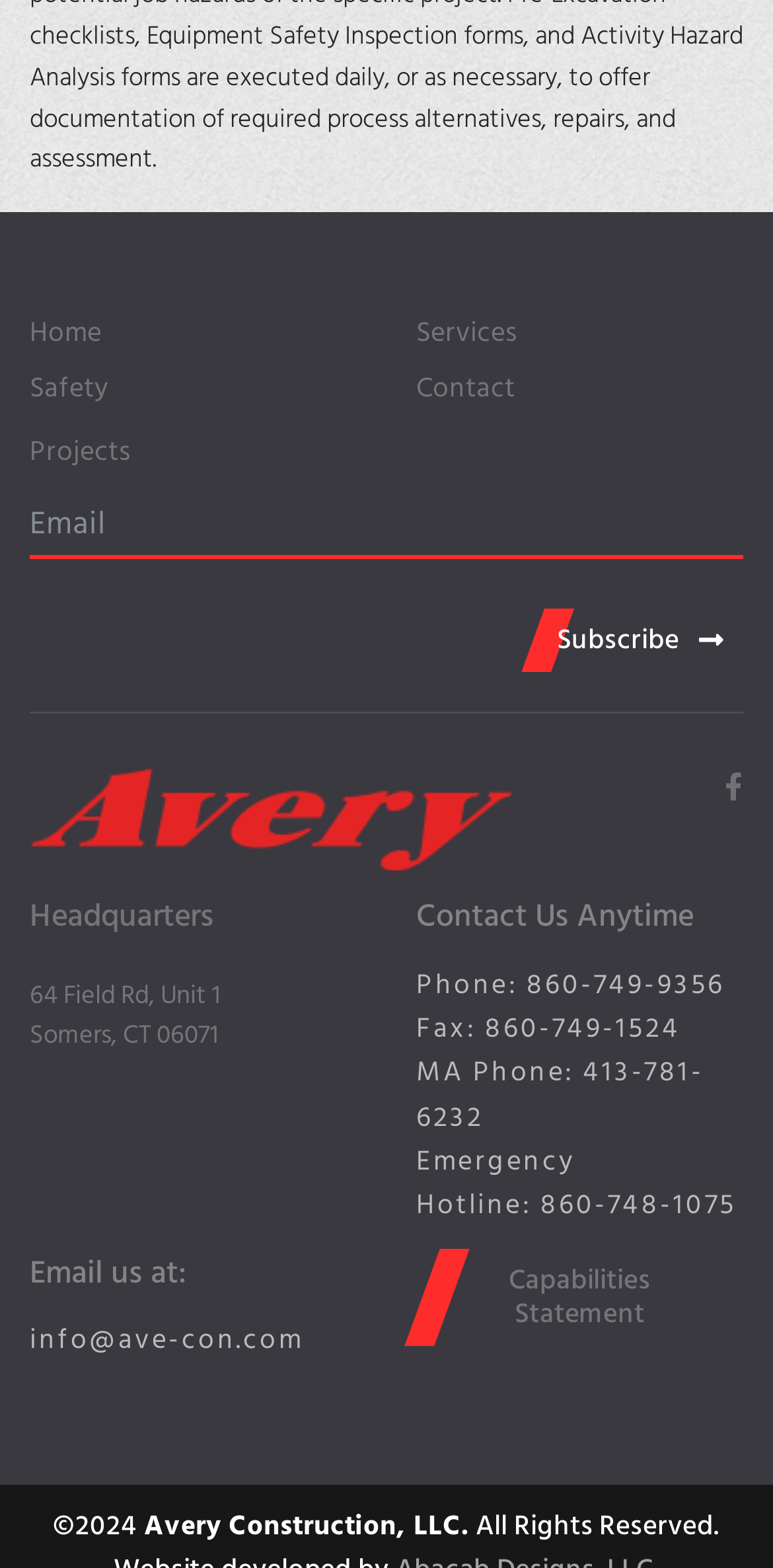Find the bounding box coordinates of the element to click in order to complete this instruction: "Click on the Home link". The bounding box coordinates must be four float numbers between 0 and 1, denoted as [left, top, right, bottom].

[0.038, 0.199, 0.462, 0.227]